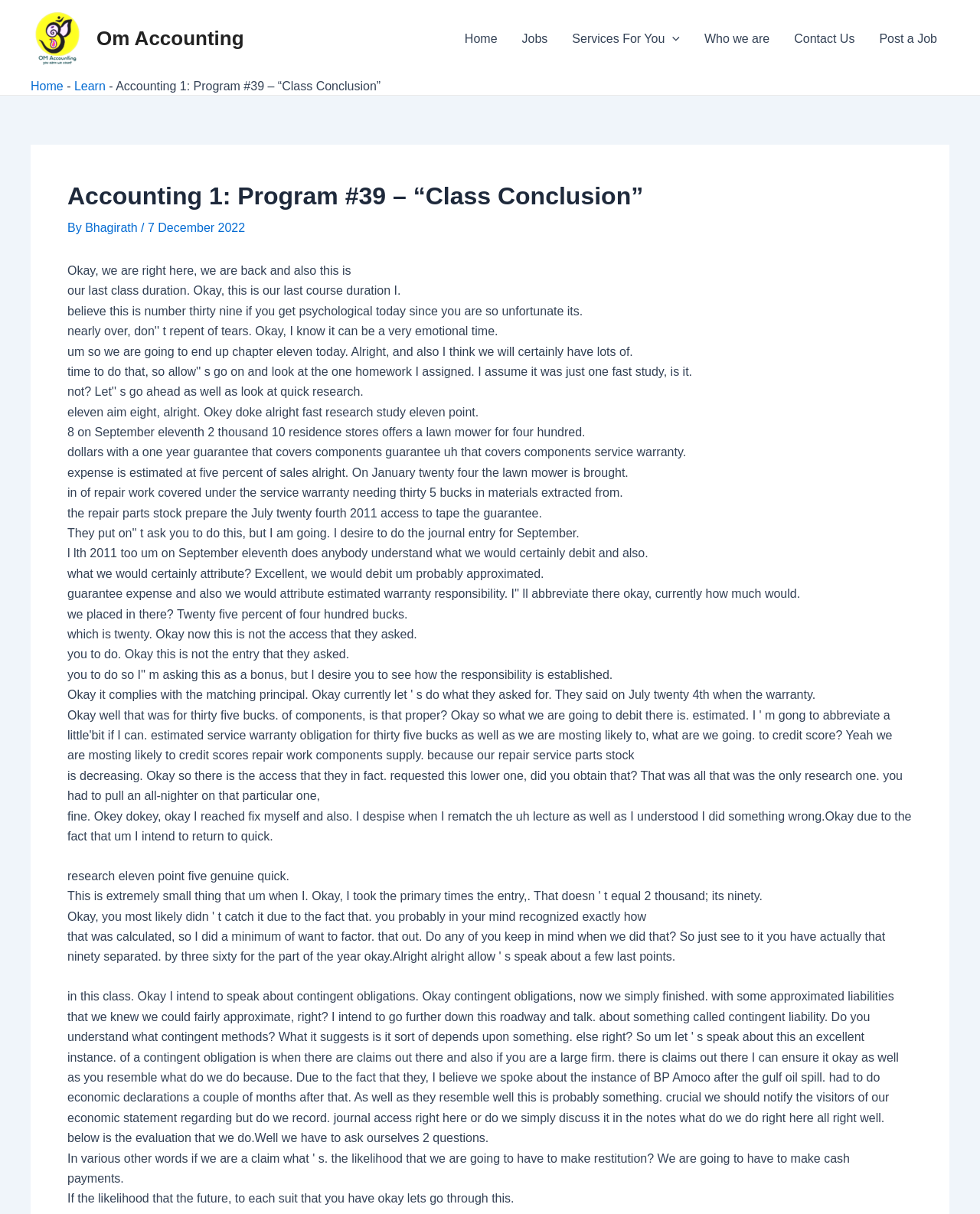Generate a thorough caption detailing the webpage content.

The webpage is an accounting class conclusion page, titled "Accounting 1: Program #39 - 'Class Conclusion' - Om Accounting". At the top left corner, there is an OM Accounting logo, which is a link, accompanied by an image of the logo. Next to the logo, there is a link to "Om Accounting". 

On the top navigation bar, there are several links: "Home", "Jobs", "Services For You" (which has a menu toggle), "Who we are", "Contact Us", and "Post a Job". Below the navigation bar, there is a breadcrumbs section, which shows the path "Home > Learn > Accounting 1: Program #39 – “Class Conclusion”".

The main content of the page is a lecture transcript, which is divided into multiple paragraphs. The lecture is about accounting, specifically discussing a scenario involving a lawn mower sale and warranty. The text is quite lengthy, with 20 paragraphs in total. 

There are no images on the page apart from the OM Accounting logo. The overall layout is organized, with clear headings and concise text.